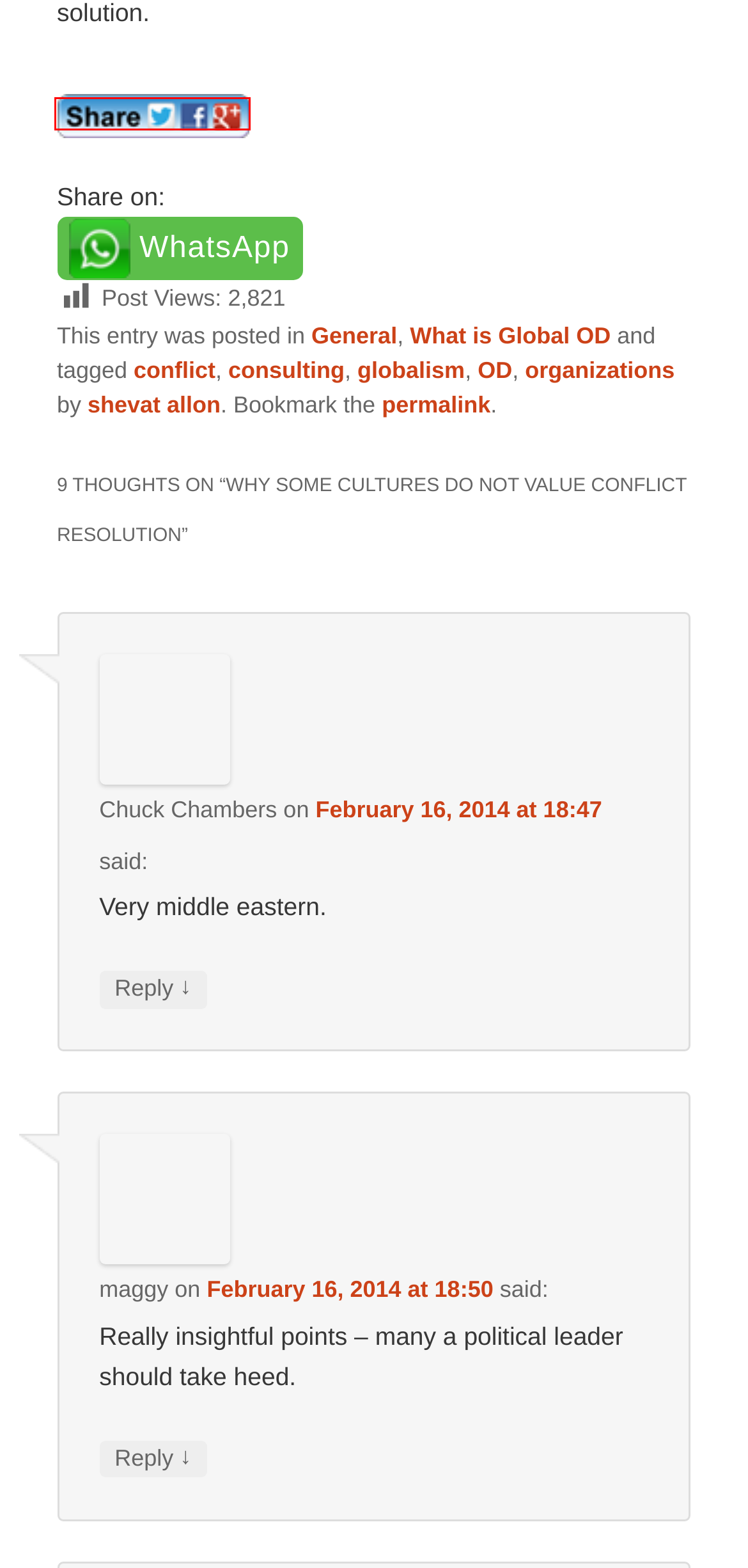You see a screenshot of a webpage with a red bounding box surrounding an element. Pick the webpage description that most accurately represents the new webpage after interacting with the element in the red bounding box. The options are:
A. OD | Allon Shevat-אלון שבט
B. Share Buttons for Twitter, Facebook, Google Plus and other social networks (by Hupso)
C. Ignoring input and “overweighting” input are 2 critical diagnostic skills | Allon Shevat-אלון שבט
D. The survivor mentality in Israeli organizational behaviour | Allon Shevat-אלון שבט
E. Today’s colonization is much more gentle. But it is colonization. | Allon Shevat-אלון שבט
F. conflict | Allon Shevat-אלון שבט
G. shevat allon | Allon Shevat-אלון שבט
H. Blog Tool, Publishing Platform, and CMS – WordPress.org

B